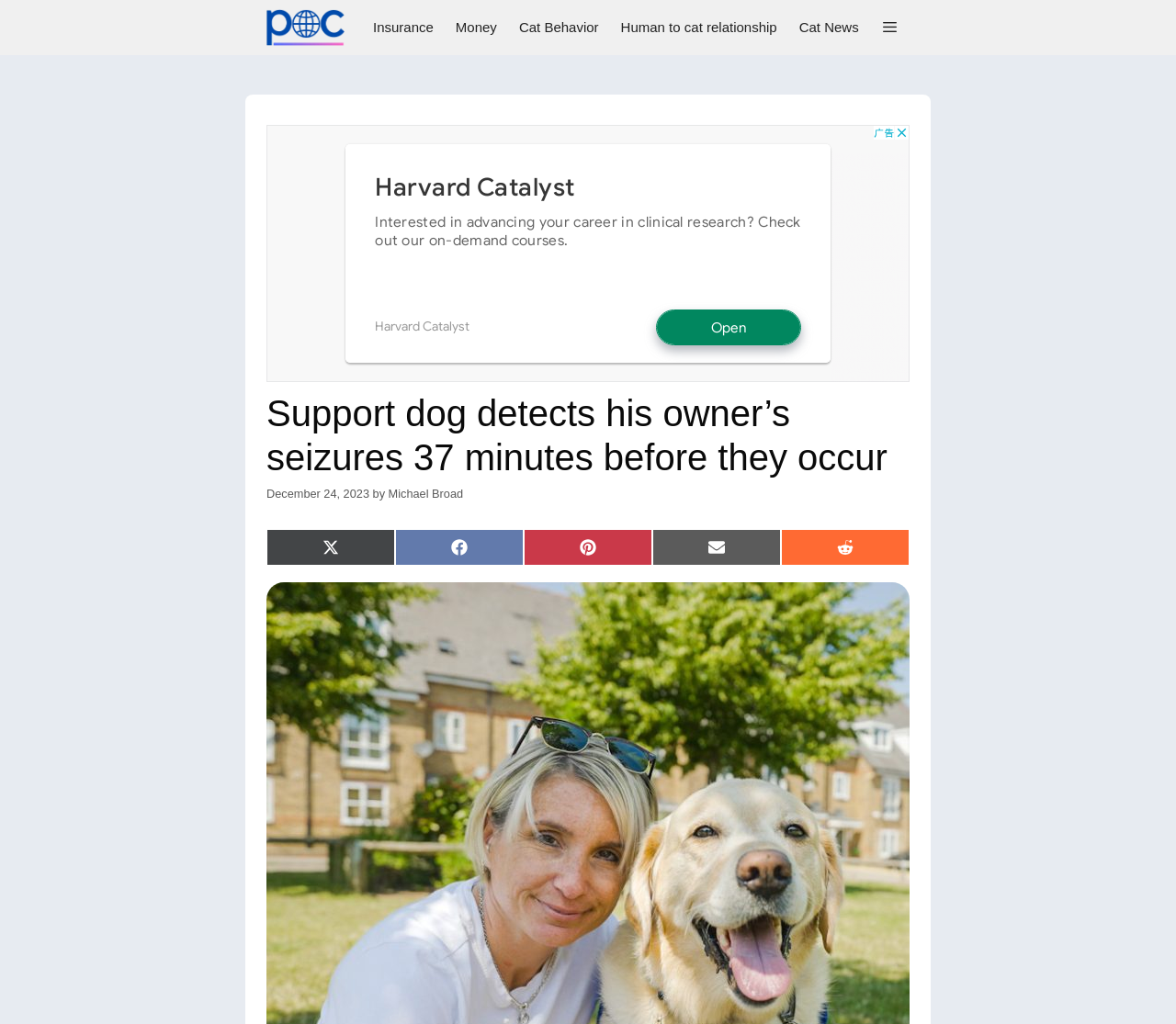Determine the bounding box coordinates for the clickable element required to fulfill the instruction: "Click on the link 'Share on Facebook'". Provide the coordinates as four float numbers between 0 and 1, i.e., [left, top, right, bottom].

[0.336, 0.517, 0.445, 0.552]